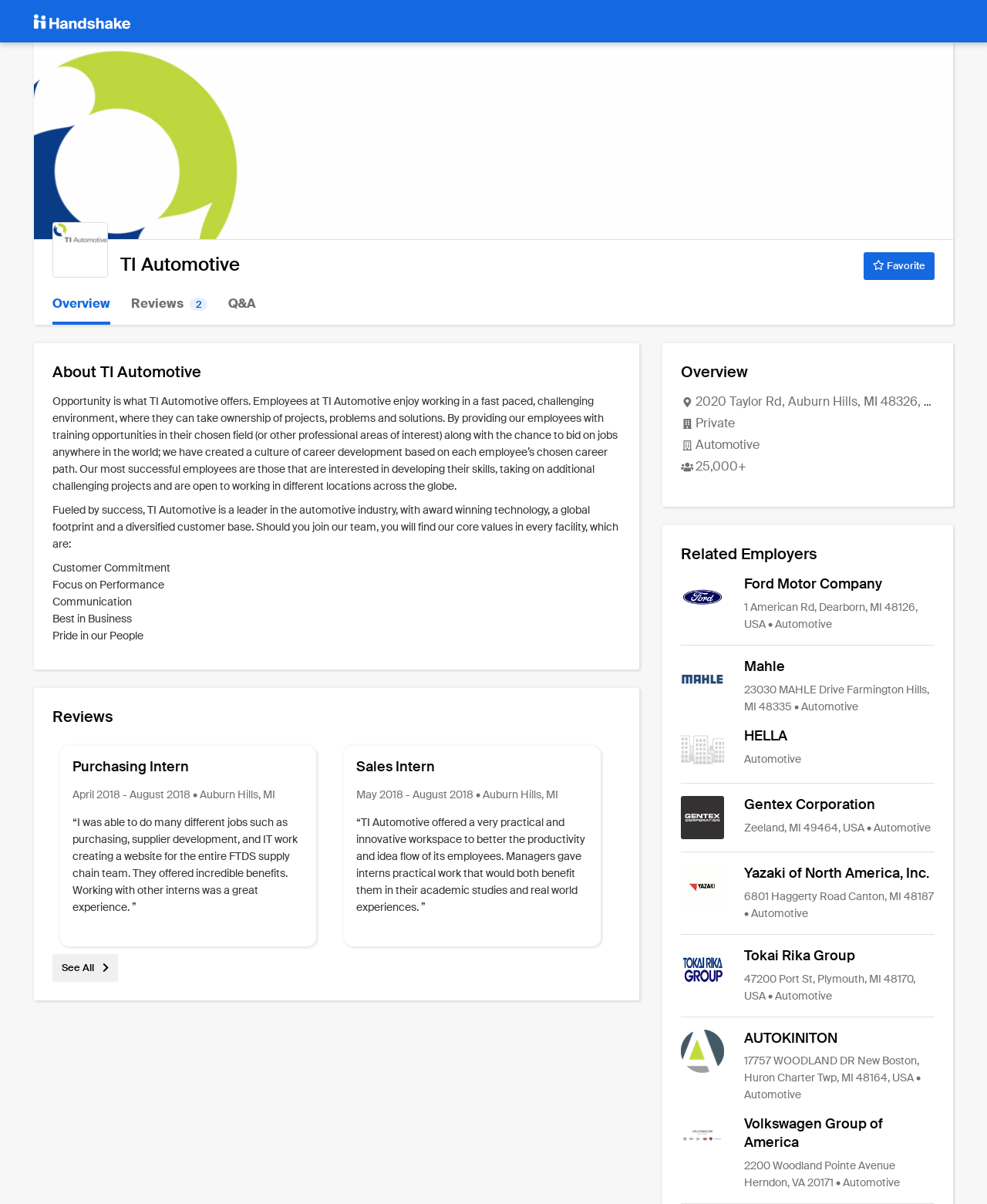How many employees does TI Automotive have?
By examining the image, provide a one-word or phrase answer.

25,000+